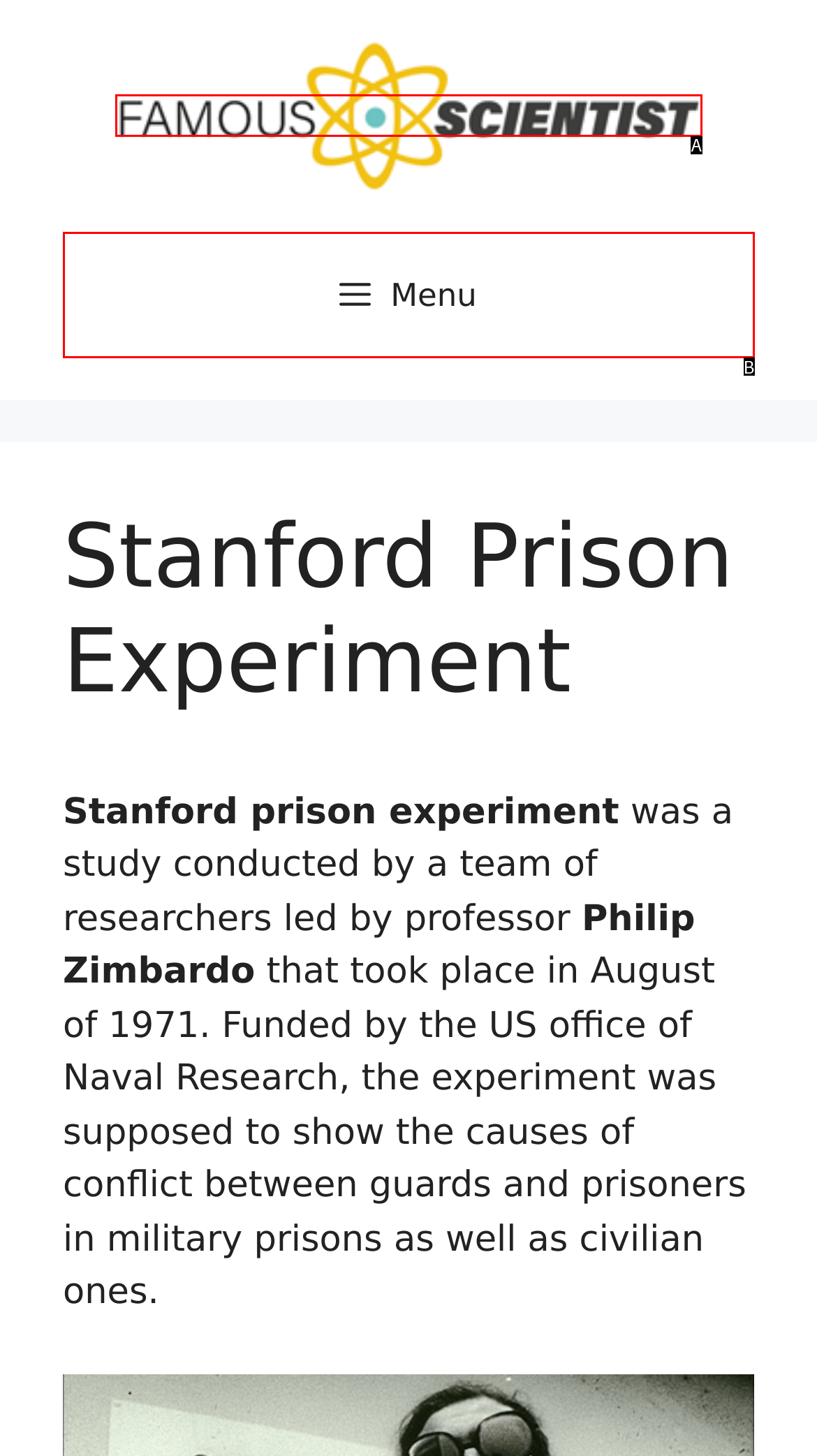Identify the letter of the UI element that corresponds to: Menu
Respond with the letter of the option directly.

B